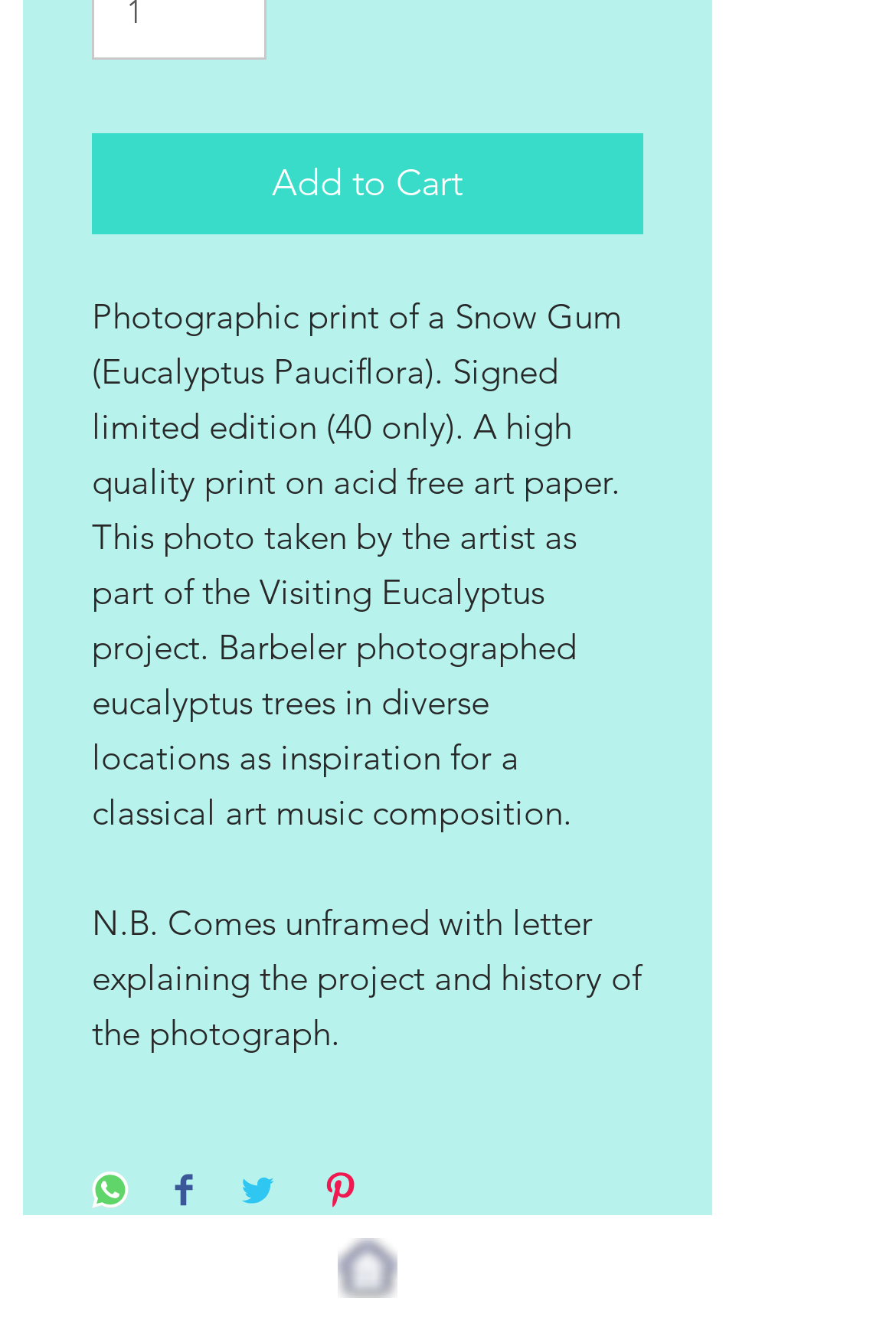How is the product shipped?
Please answer the question with as much detail as possible using the screenshot.

Based on the StaticText element with the description 'N.B. Comes unframed with letter explaining the project and history of the photograph.', it can be inferred that the product is shipped unframed.